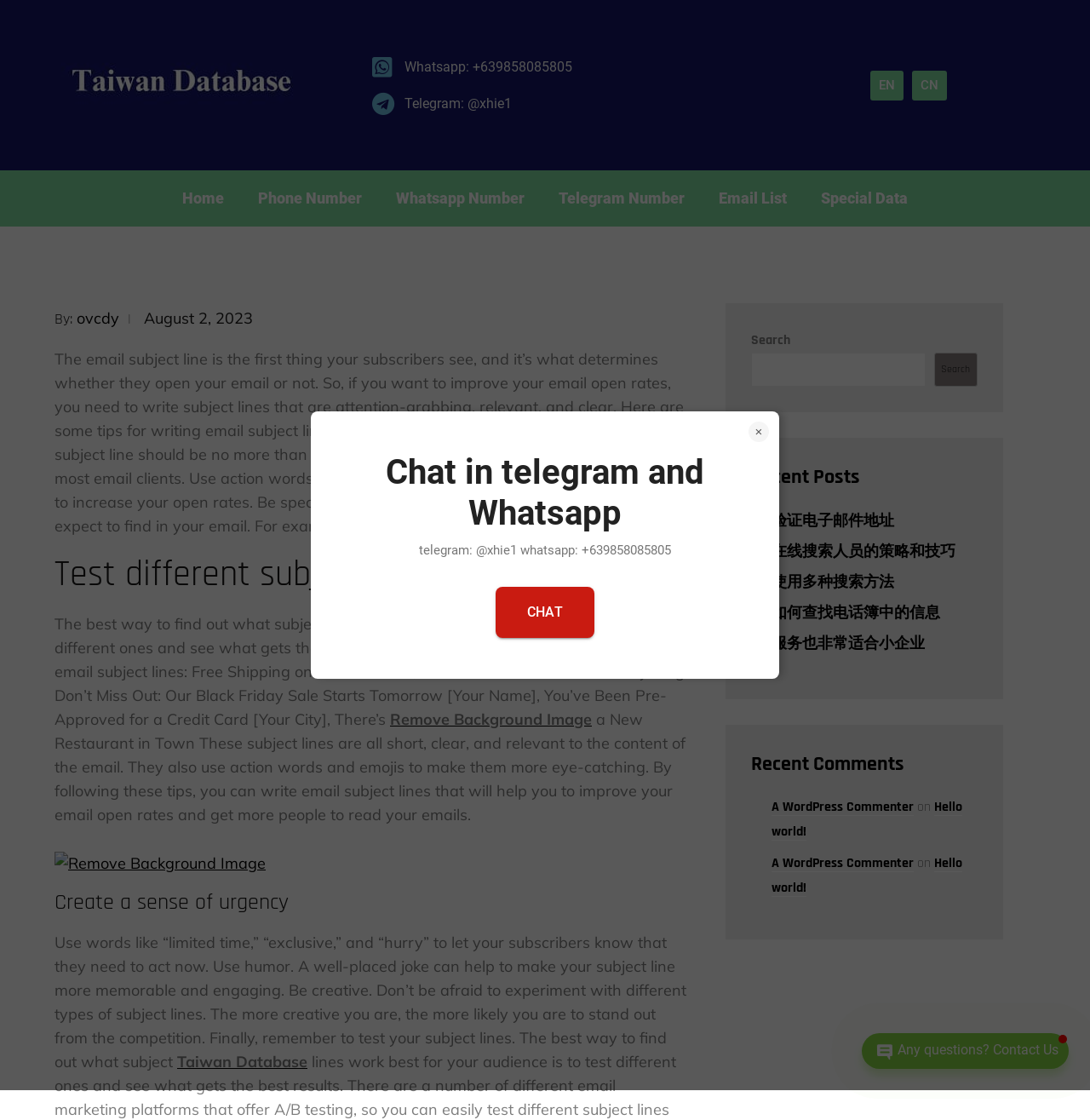Kindly determine the bounding box coordinates for the area that needs to be clicked to execute this instruction: "Chat in telegram".

[0.455, 0.524, 0.545, 0.57]